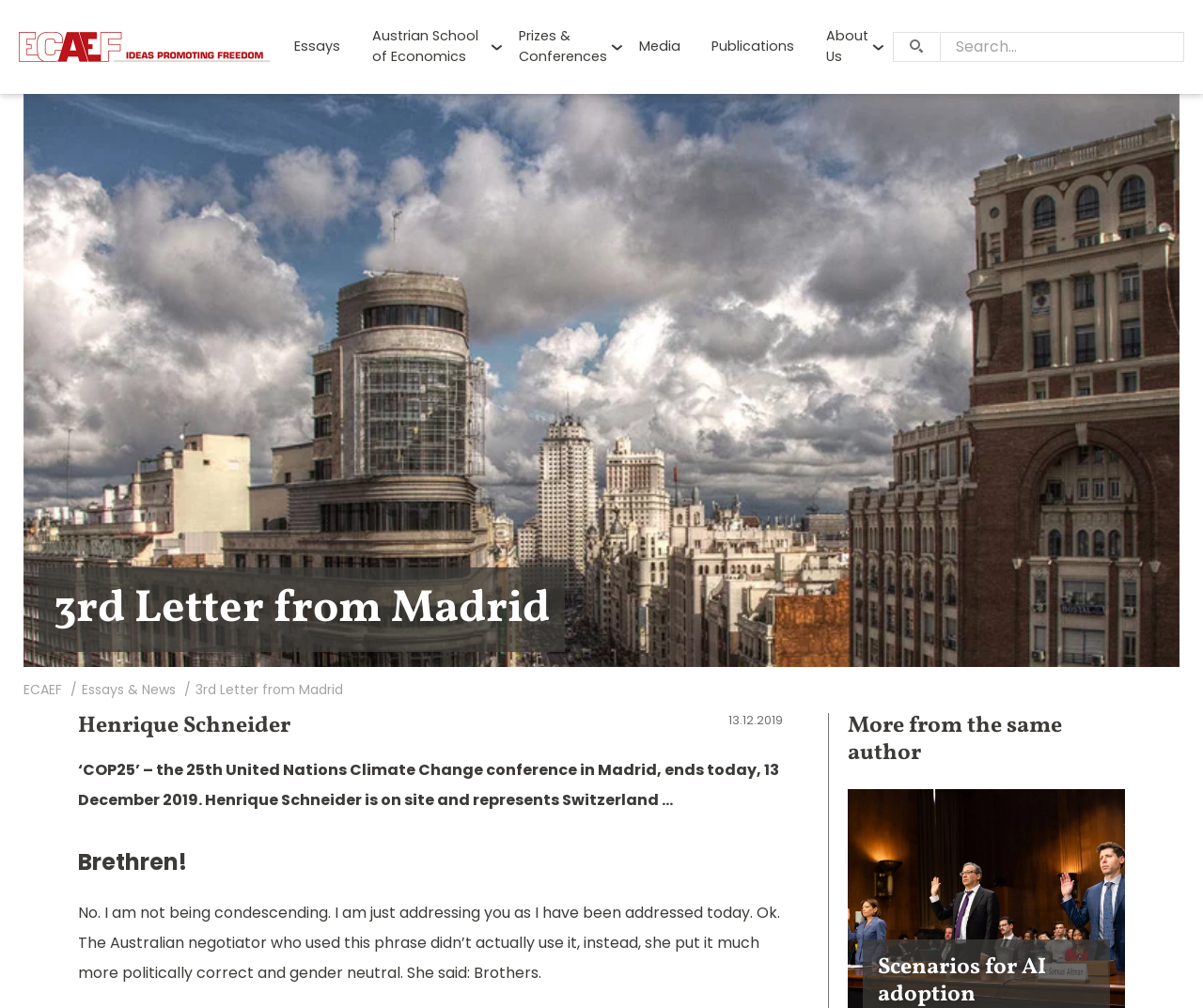Please respond to the question with a concise word or phrase:
Who represents Switzerland at the conference?

Henrique Schneider